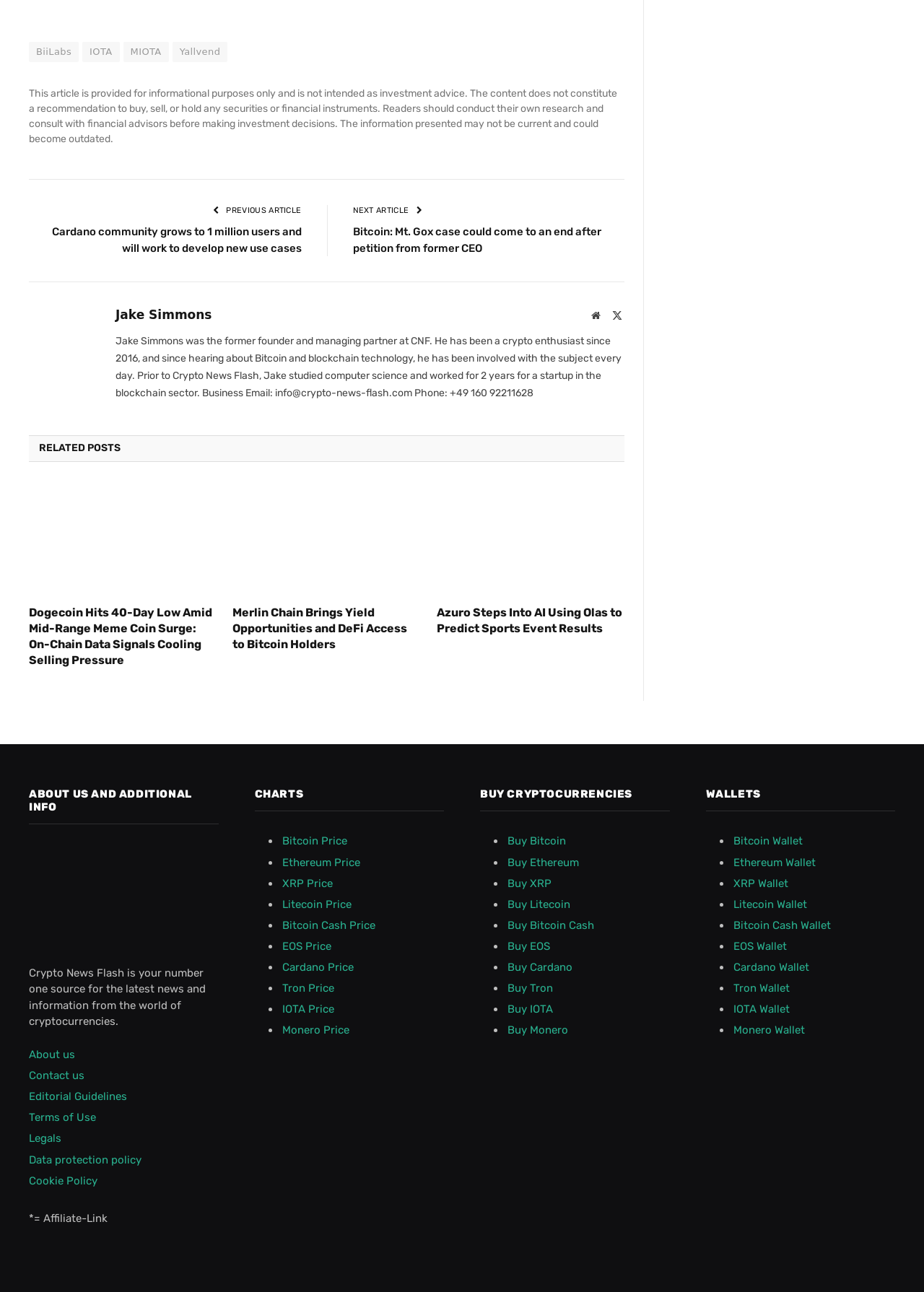Respond concisely with one word or phrase to the following query:
What is the topic of the 'RELATED POSTS' section?

Cryptocurrencies